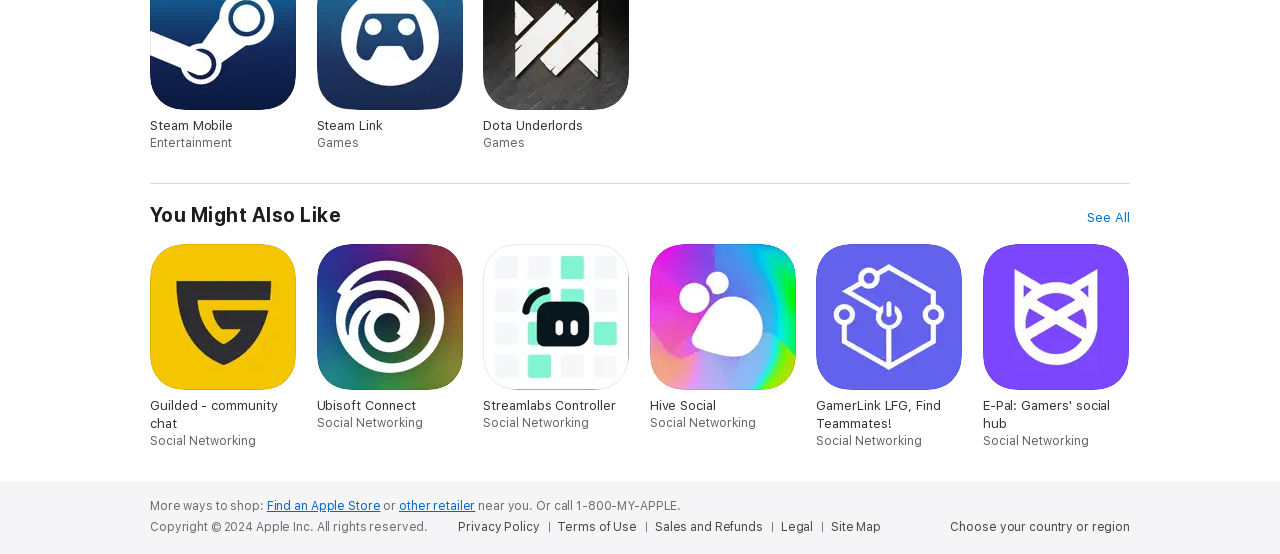Find the bounding box coordinates of the element to click in order to complete the given instruction: "Find an Apple Store."

[0.208, 0.901, 0.297, 0.926]